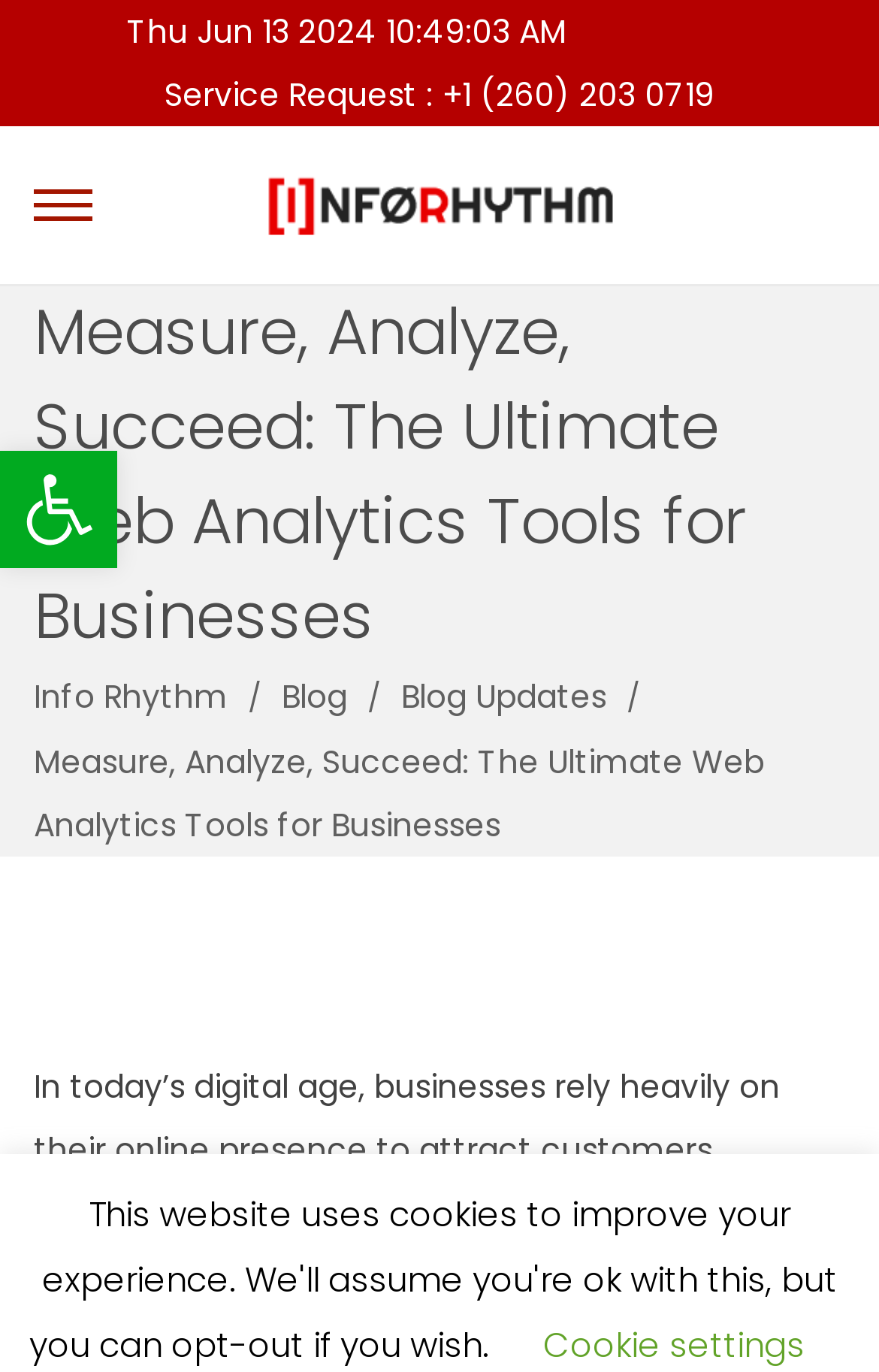Find the bounding box coordinates of the clickable area that will achieve the following instruction: "Visit Info Rhythm homepage".

[0.301, 0.126, 0.699, 0.173]